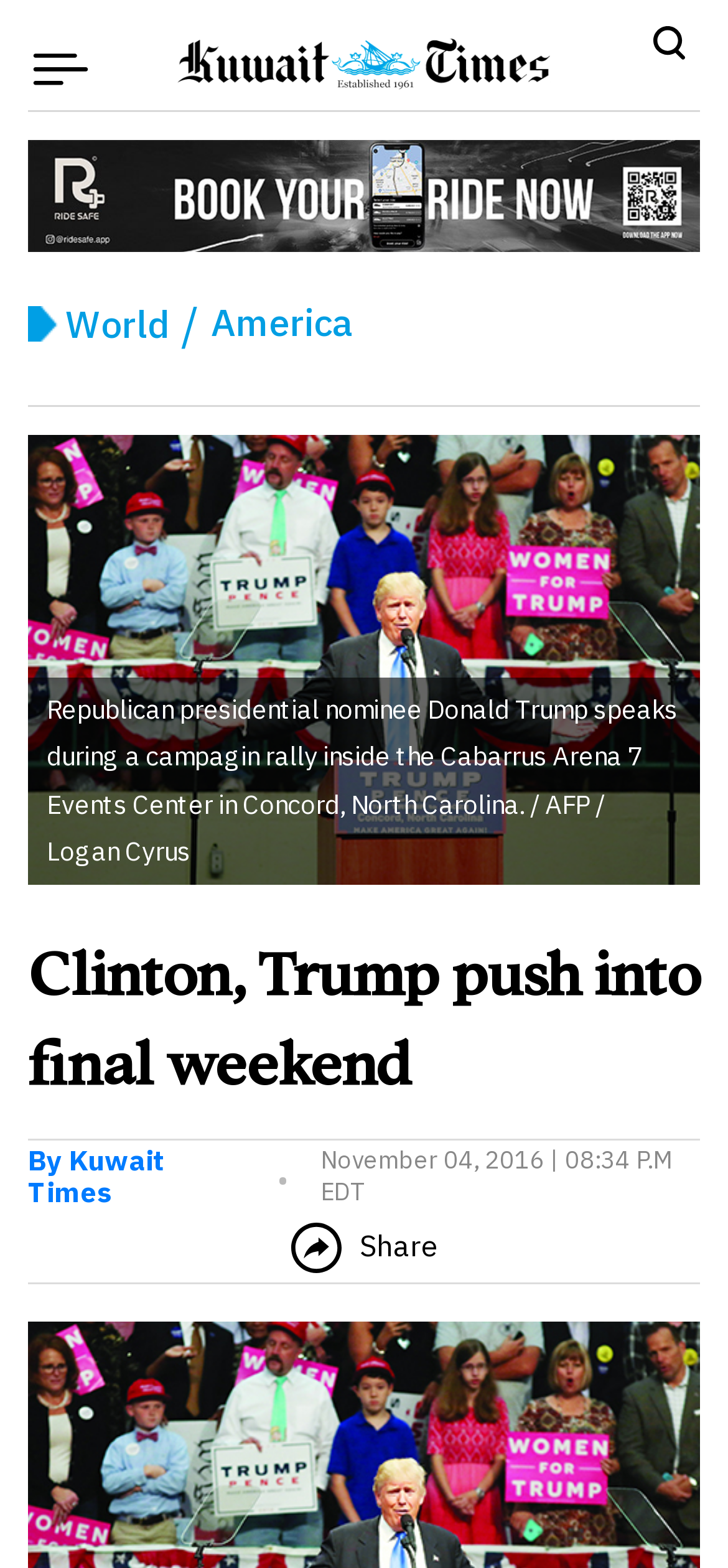Given the description title="Banner-Ad", predict the bounding box coordinates of the UI element. Ensure the coordinates are in the format (top-left x, top-left y, bottom-right x, bottom-right y) and all values are between 0 and 1.

[0.038, 0.111, 0.962, 0.135]